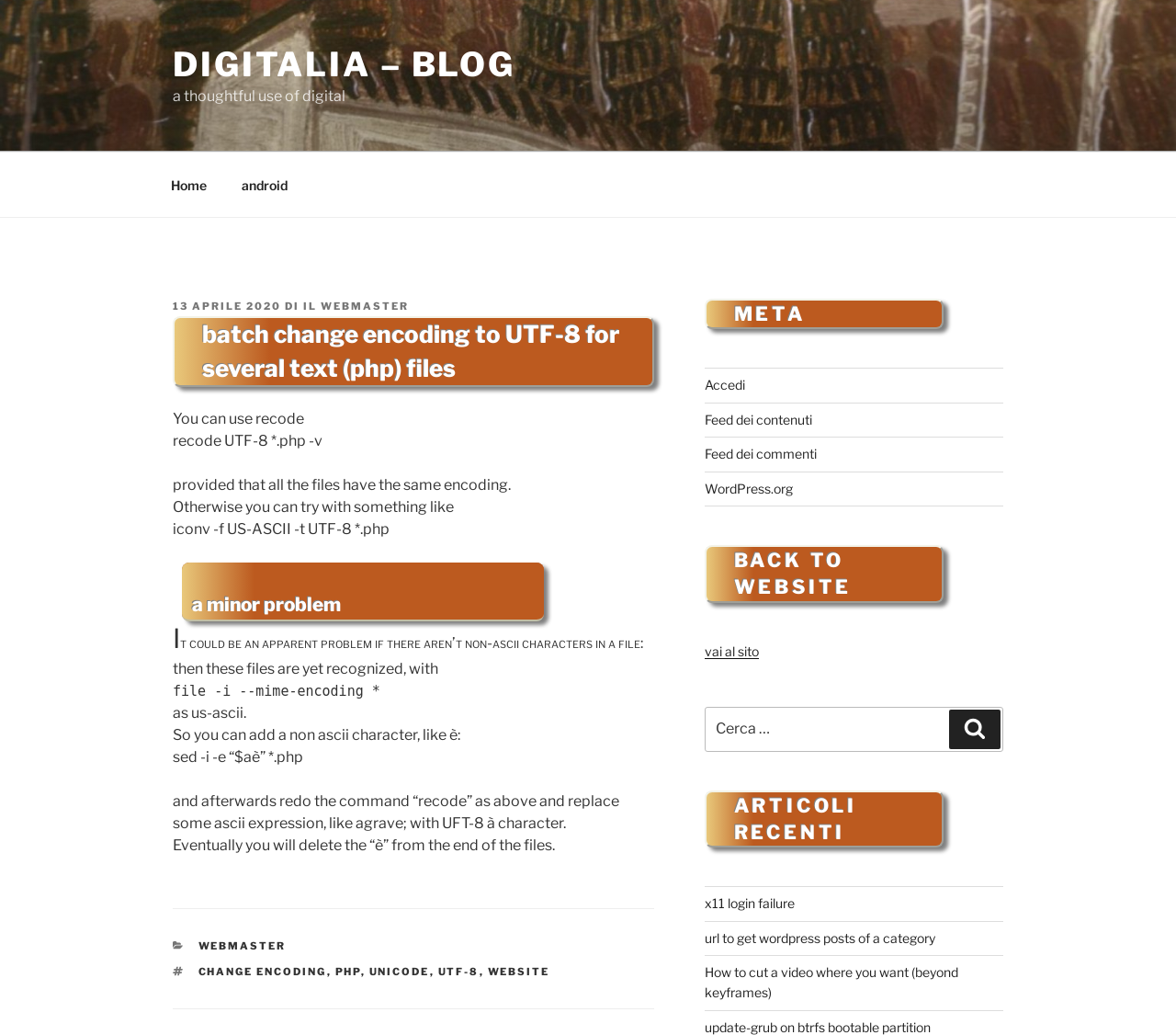What is the category of the article?
Provide a fully detailed and comprehensive answer to the question.

The category of the article can be found in the footer section of the webpage, where it is listed as 'CATEGORIE' with a link to 'WEBMASTER'.